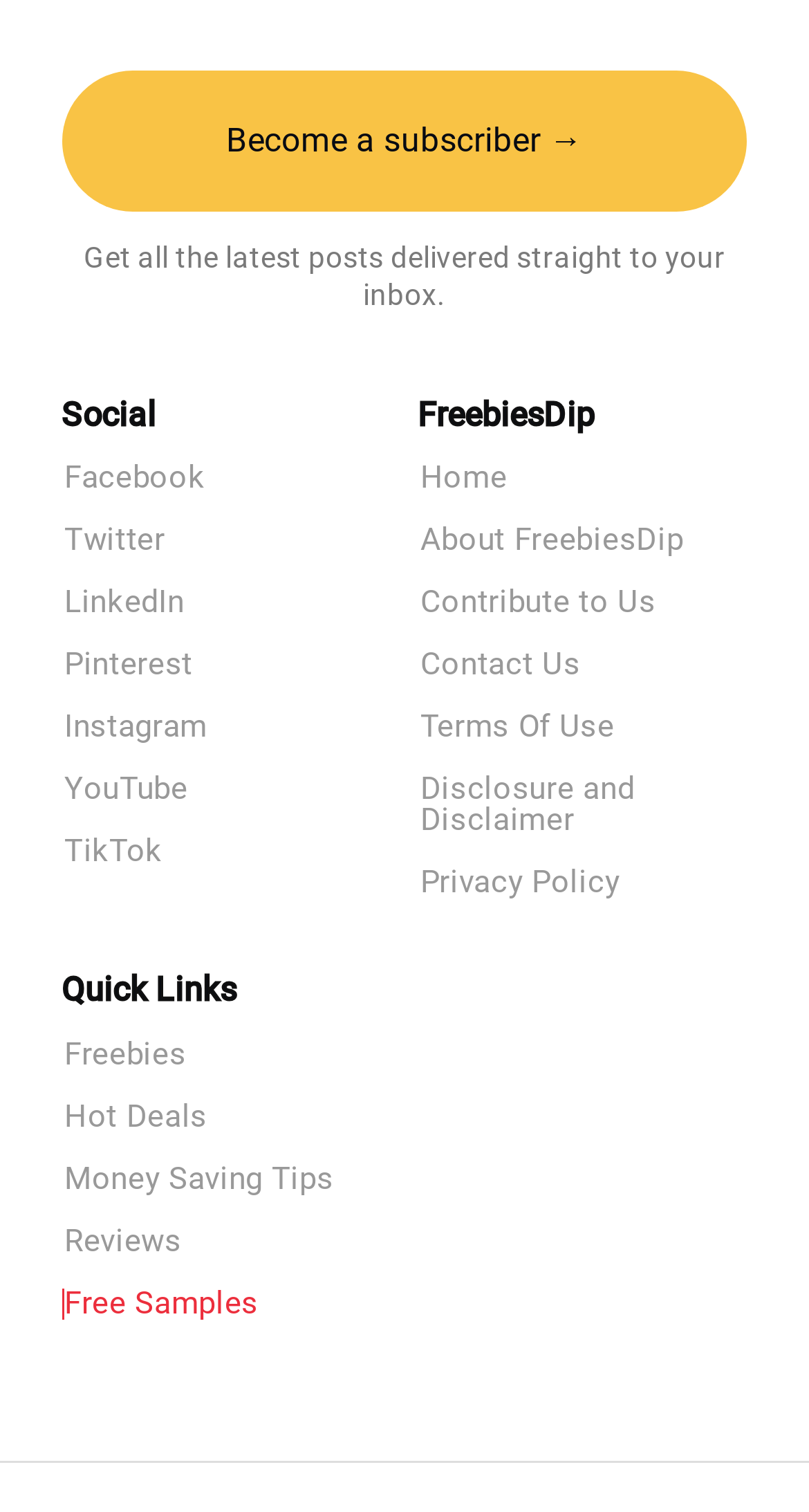Please provide the bounding box coordinates for the UI element as described: "About FreebiesDip". The coordinates must be four floats between 0 and 1, represented as [left, top, right, bottom].

[0.517, 0.348, 0.923, 0.368]